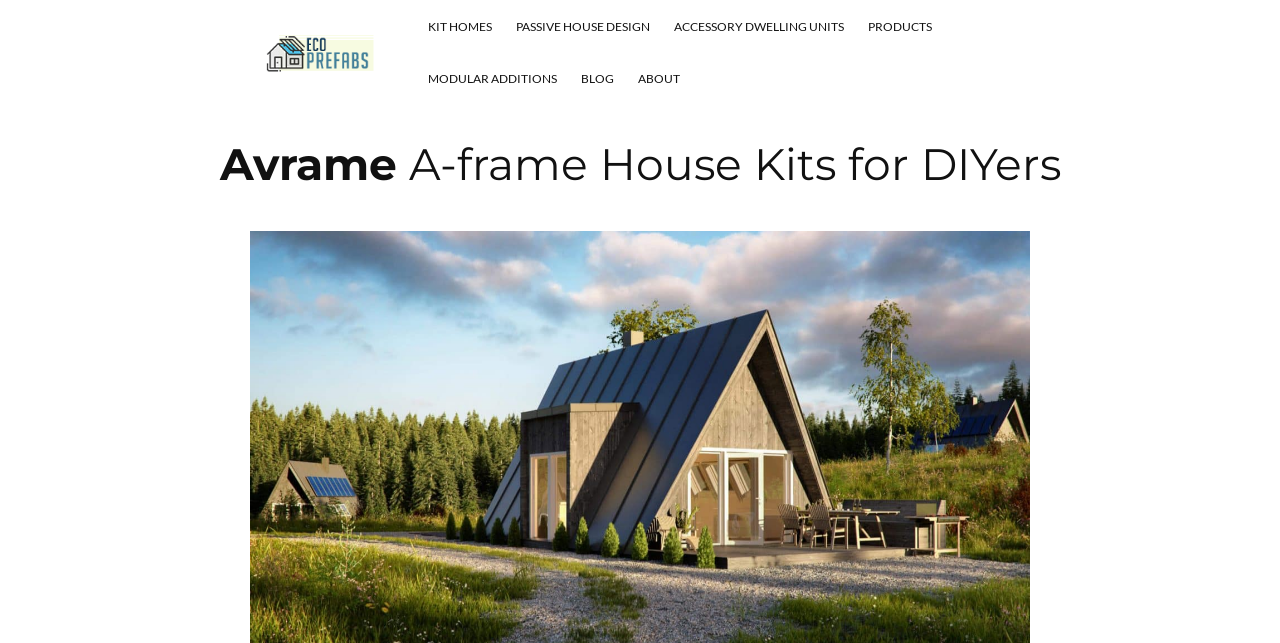Describe the webpage meticulously, covering all significant aspects.

The webpage is about Avrame A-frame house kits, specifically designed for DIYers. At the top left corner, there is a logo of "ecoprefabs" which is both a link and an image. 

Below the logo, there is a navigation menu with six links: "KIT HOMES", "PASSIVE HOUSE DESIGN", "ACCESSORY DWELLING UNITS", "PRODUCTS", "MODULAR ADDITIONS", and "BLOG" from left to right. These links are positioned at the top of the page, spanning almost the entire width.

Further down, there is a prominent heading that reads "Avrame A-frame House Kits for DIYers", which occupies most of the page's width. This heading is centered and takes up a significant amount of vertical space.

There is no other notable content or images on the page besides the logo and the navigation menu.